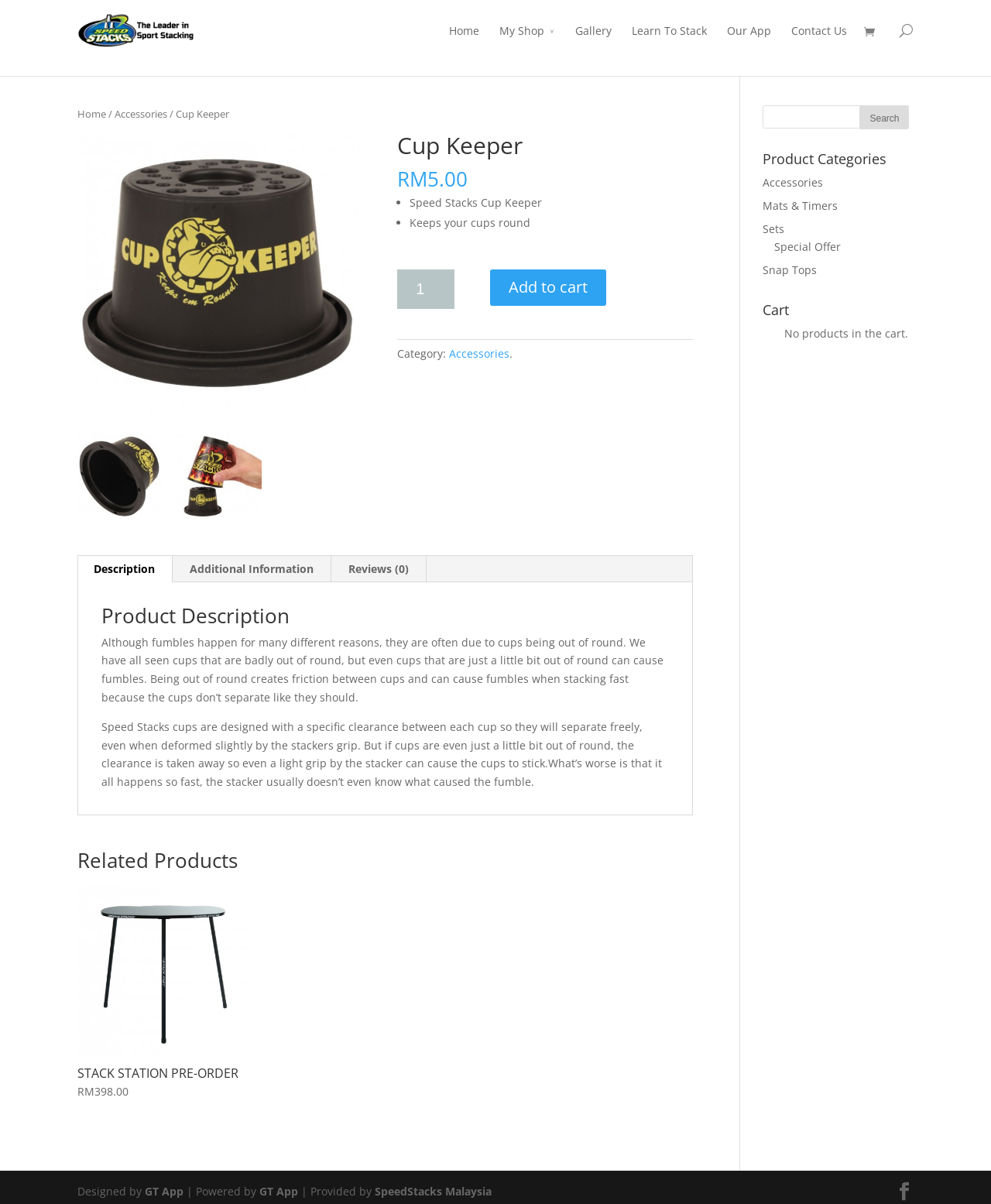Please answer the following query using a single word or phrase: 
What is the price of the product?

RM5.00